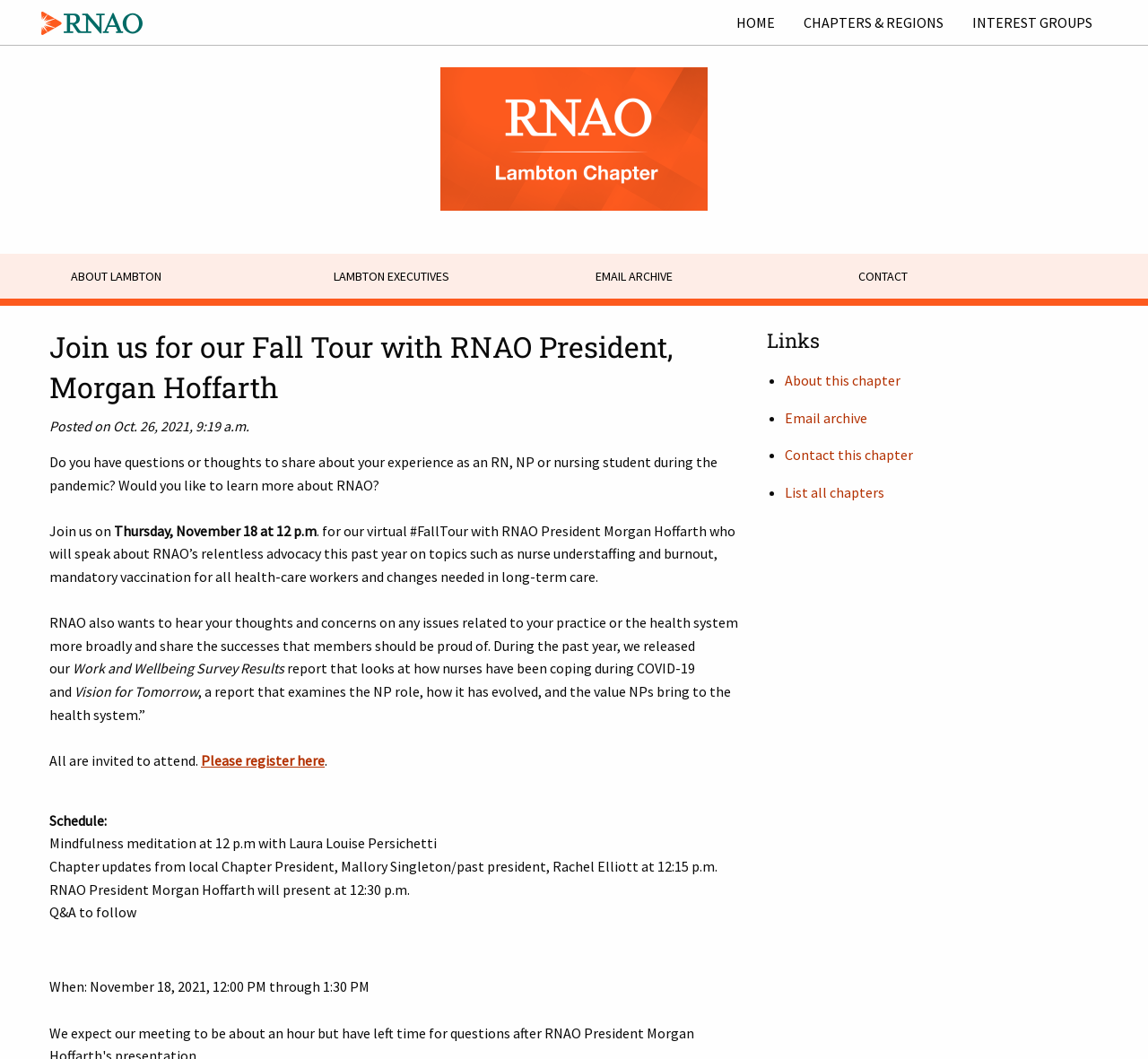Pinpoint the bounding box coordinates of the clickable element to carry out the following instruction: "Click the 'About this chapter' link."

[0.684, 0.351, 0.784, 0.368]